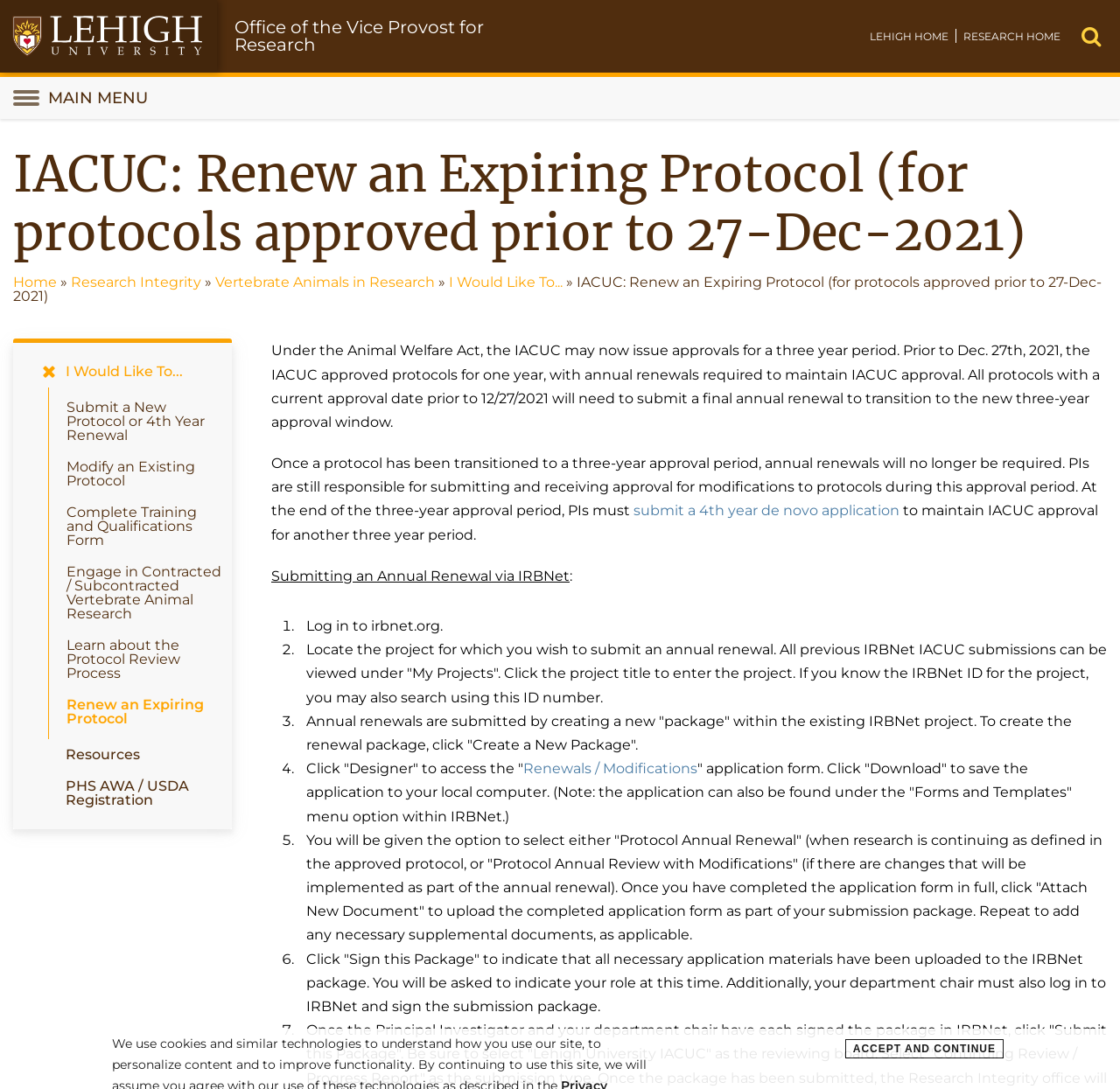Please determine the bounding box coordinates of the element's region to click for the following instruction: "Click 'Renew an Expiring Protocol'".

[0.059, 0.633, 0.201, 0.675]